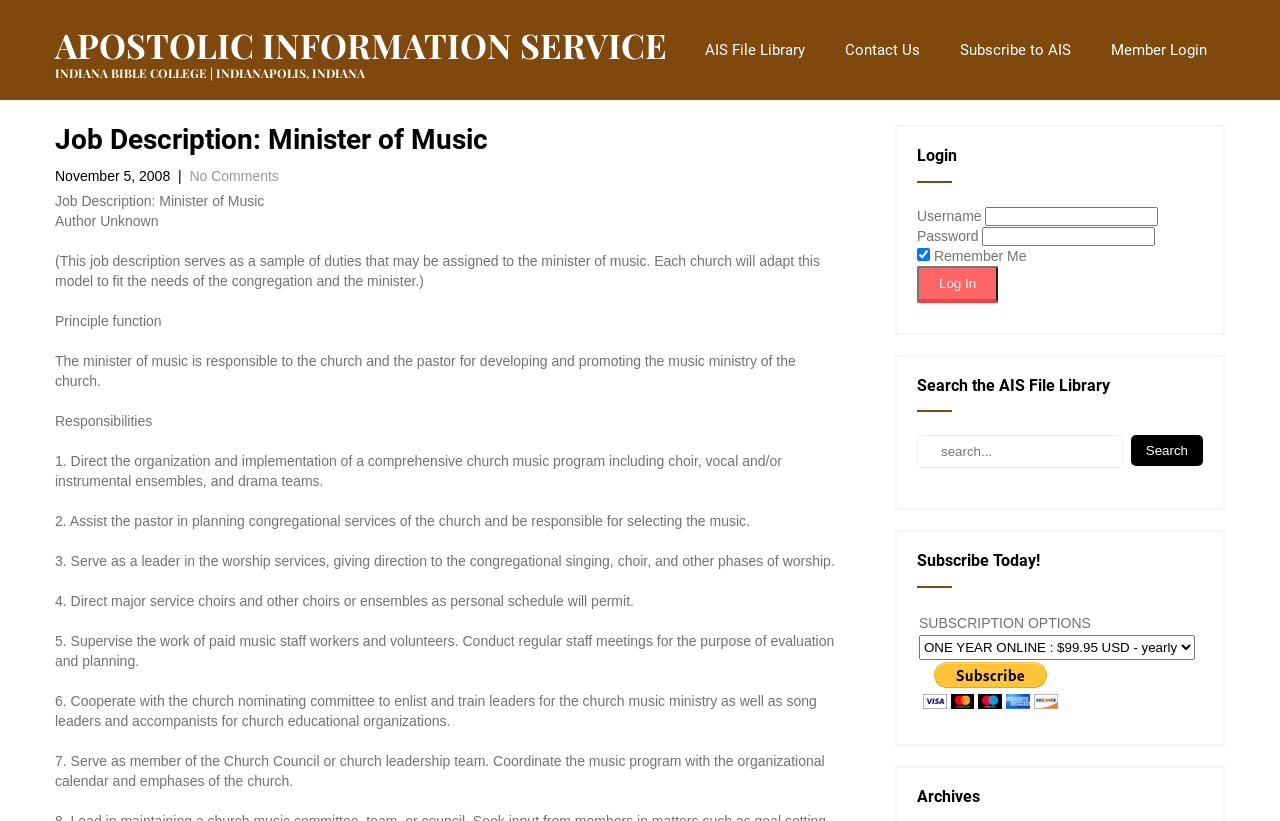Please locate the bounding box coordinates of the element that should be clicked to complete the given instruction: "Log in with username and password".

[0.77, 0.252, 0.905, 0.275]